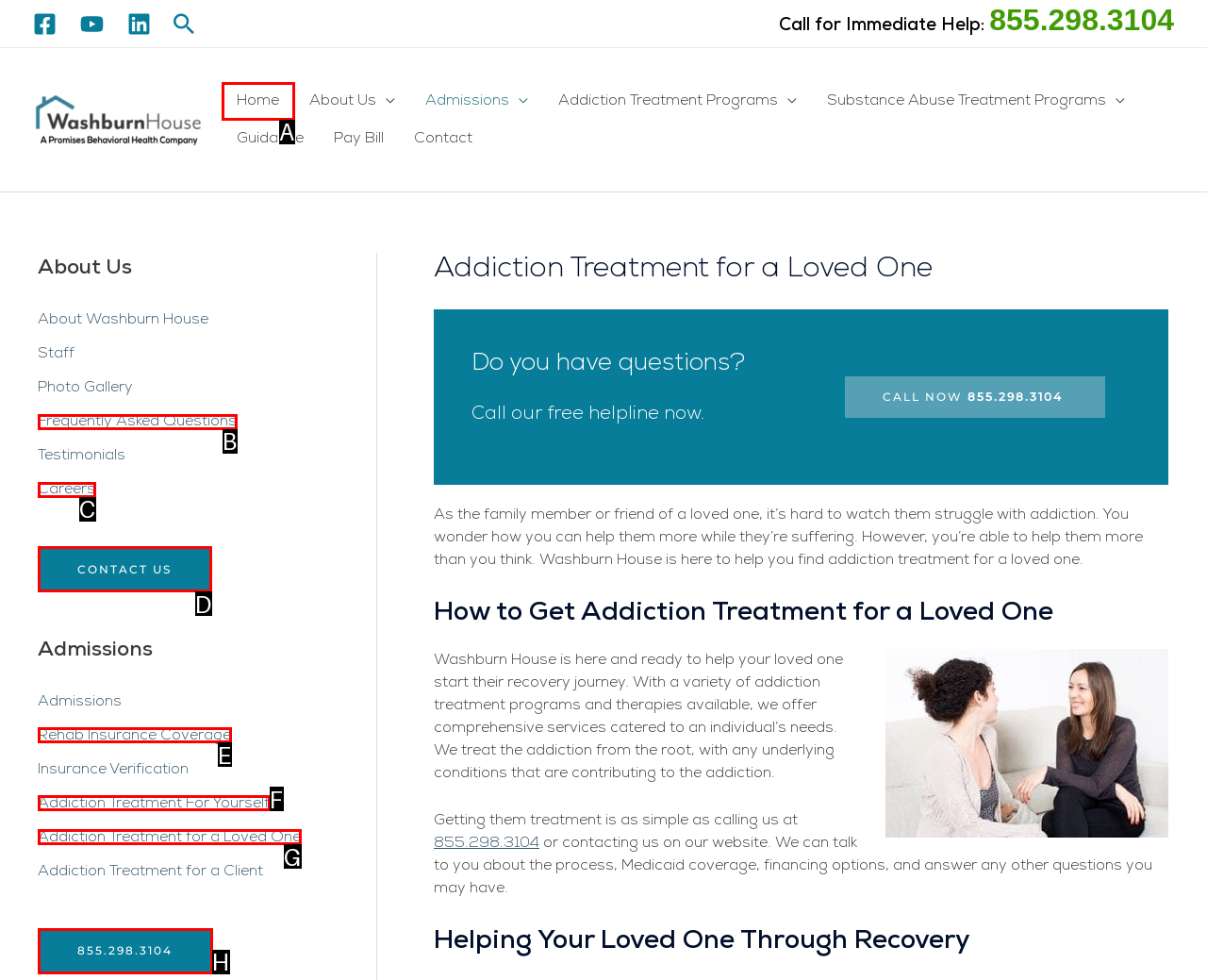From the description: Addiction Treatment For Yourself, identify the option that best matches and reply with the letter of that option directly.

F